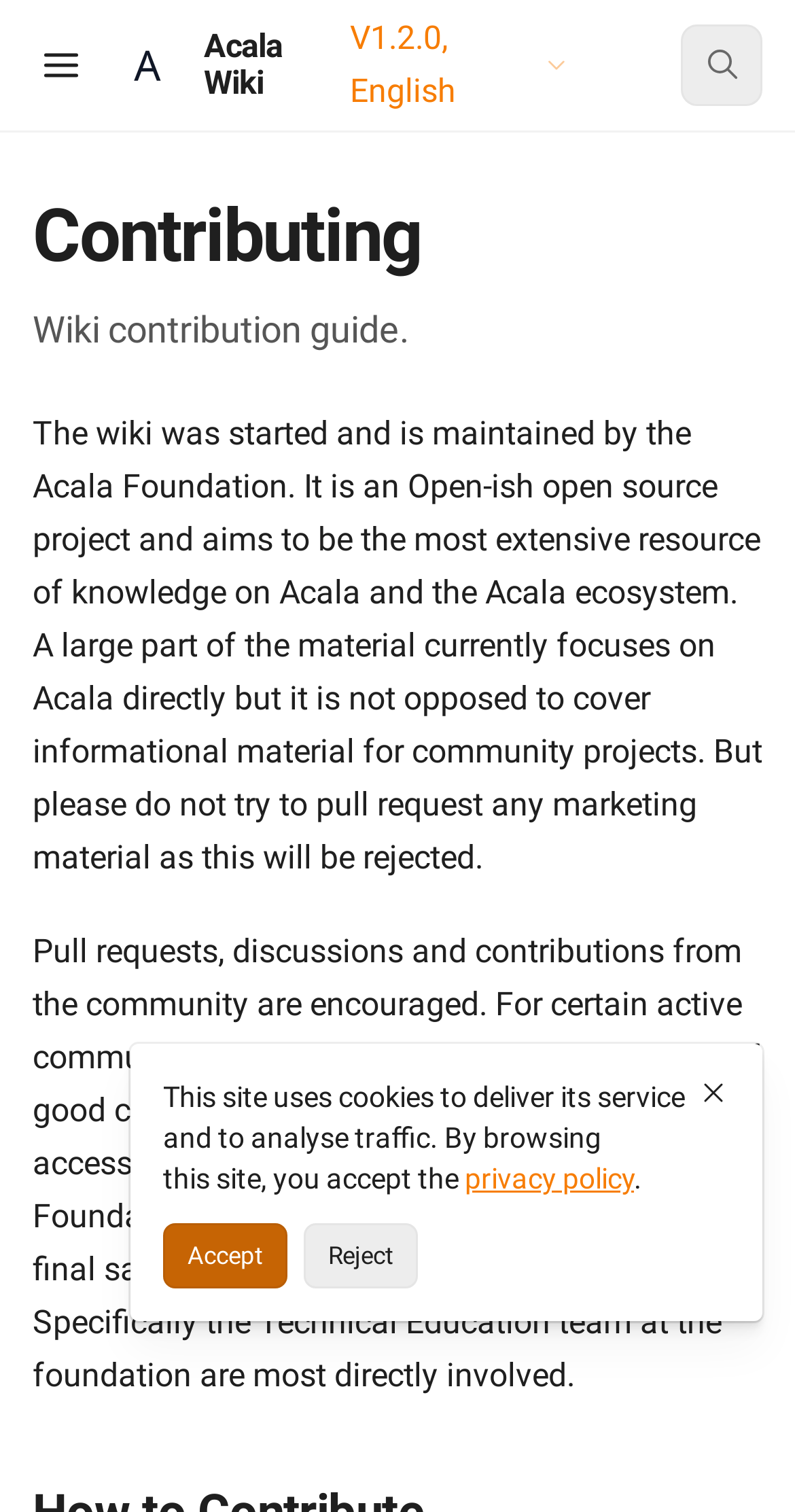Can anyone contribute to the wiki?
Please look at the screenshot and answer in one word or a short phrase.

Yes